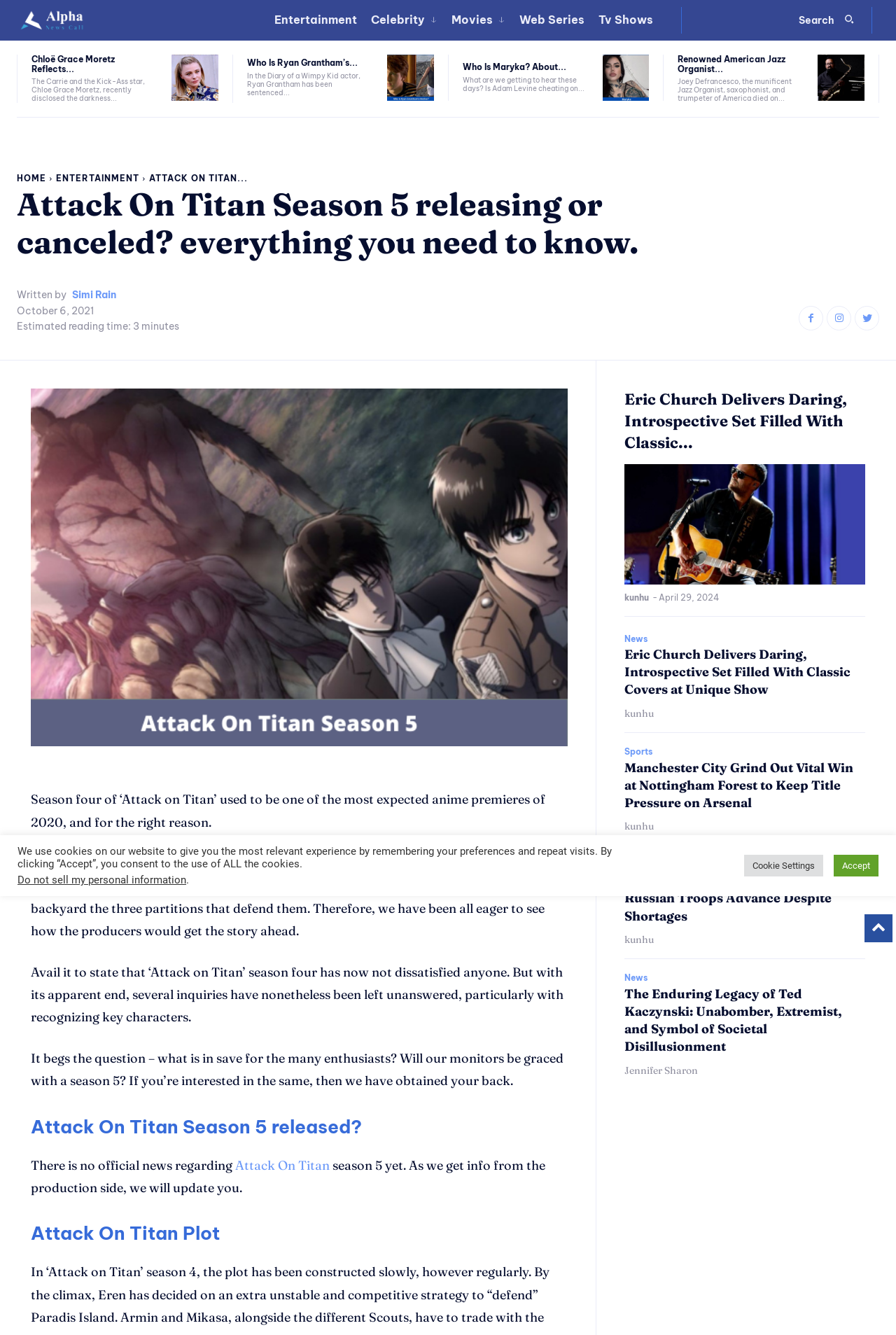Carefully examine the image and provide an in-depth answer to the question: How many minutes is the estimated reading time of the article?

I found the estimated reading time by looking at the section below the main heading of the article. It says 'Estimated reading time:' followed by 'minutes', which indicates that the reading time is not specified in a numerical value, but rather in minutes.